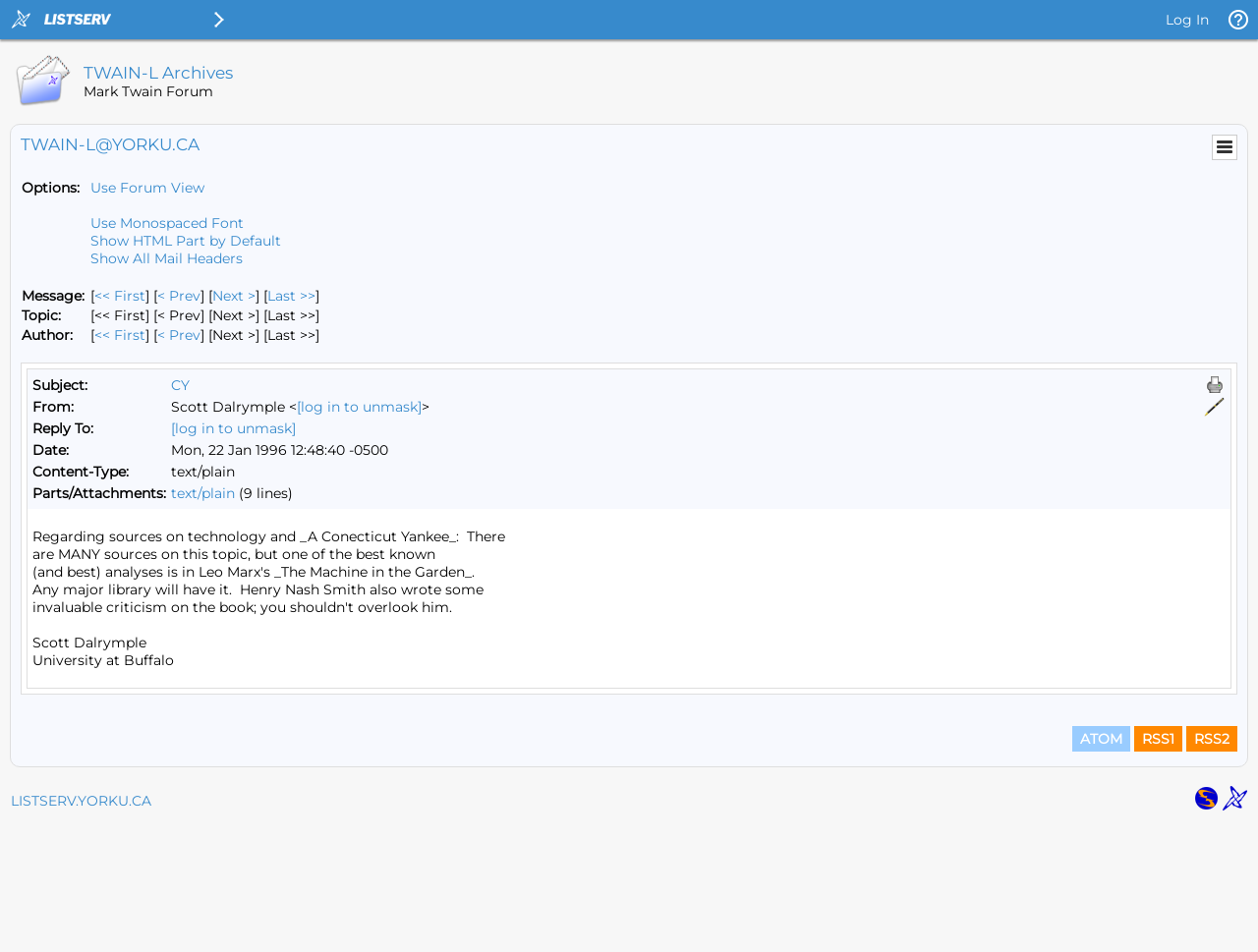Who is the author of the message?
Respond with a short answer, either a single word or a phrase, based on the image.

Scott Dalrymple